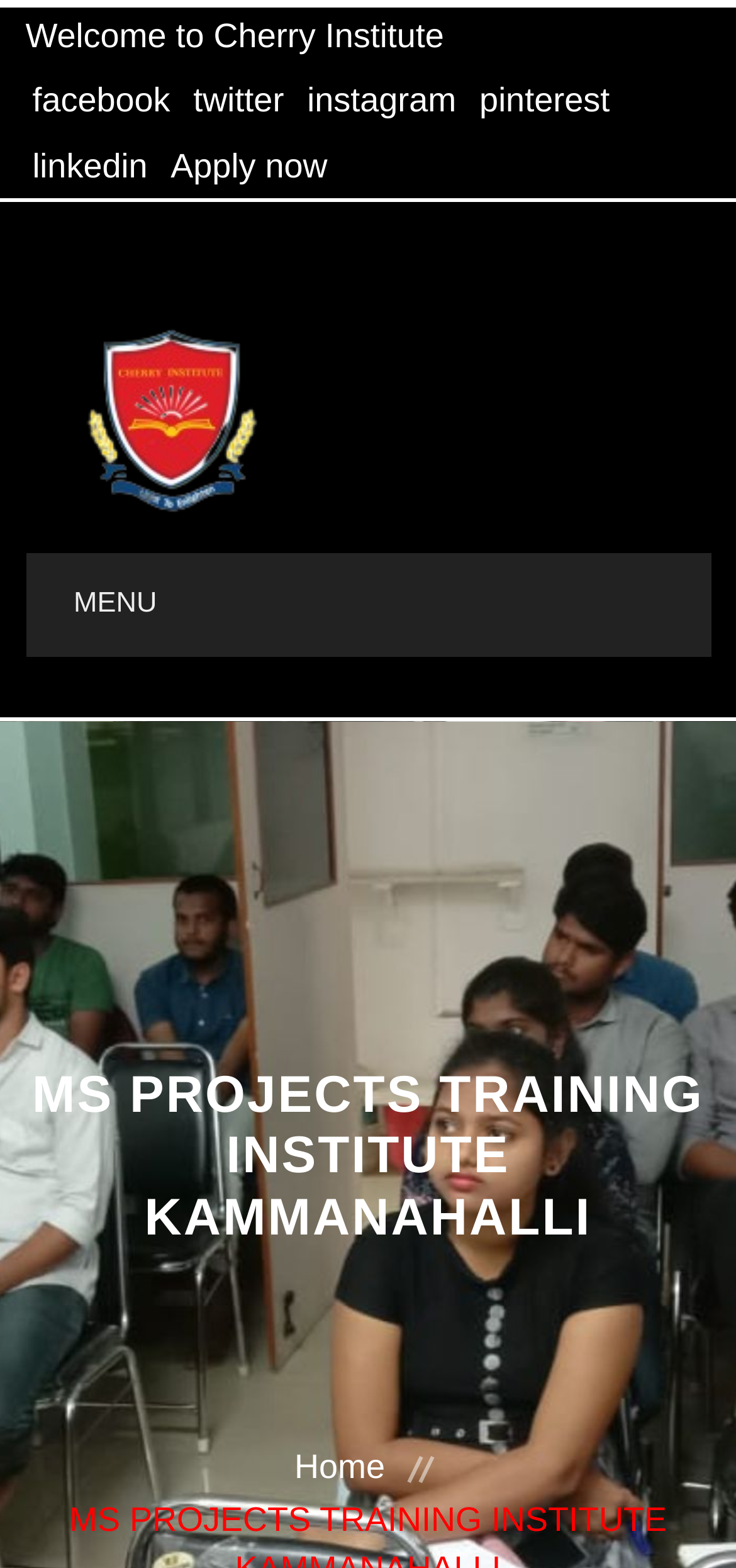Pinpoint the bounding box coordinates of the clickable area needed to execute the instruction: "Chat on WhatsApp". The coordinates should be specified as four float numbers between 0 and 1, i.e., [left, top, right, bottom].

[0.692, 0.602, 0.949, 0.725]